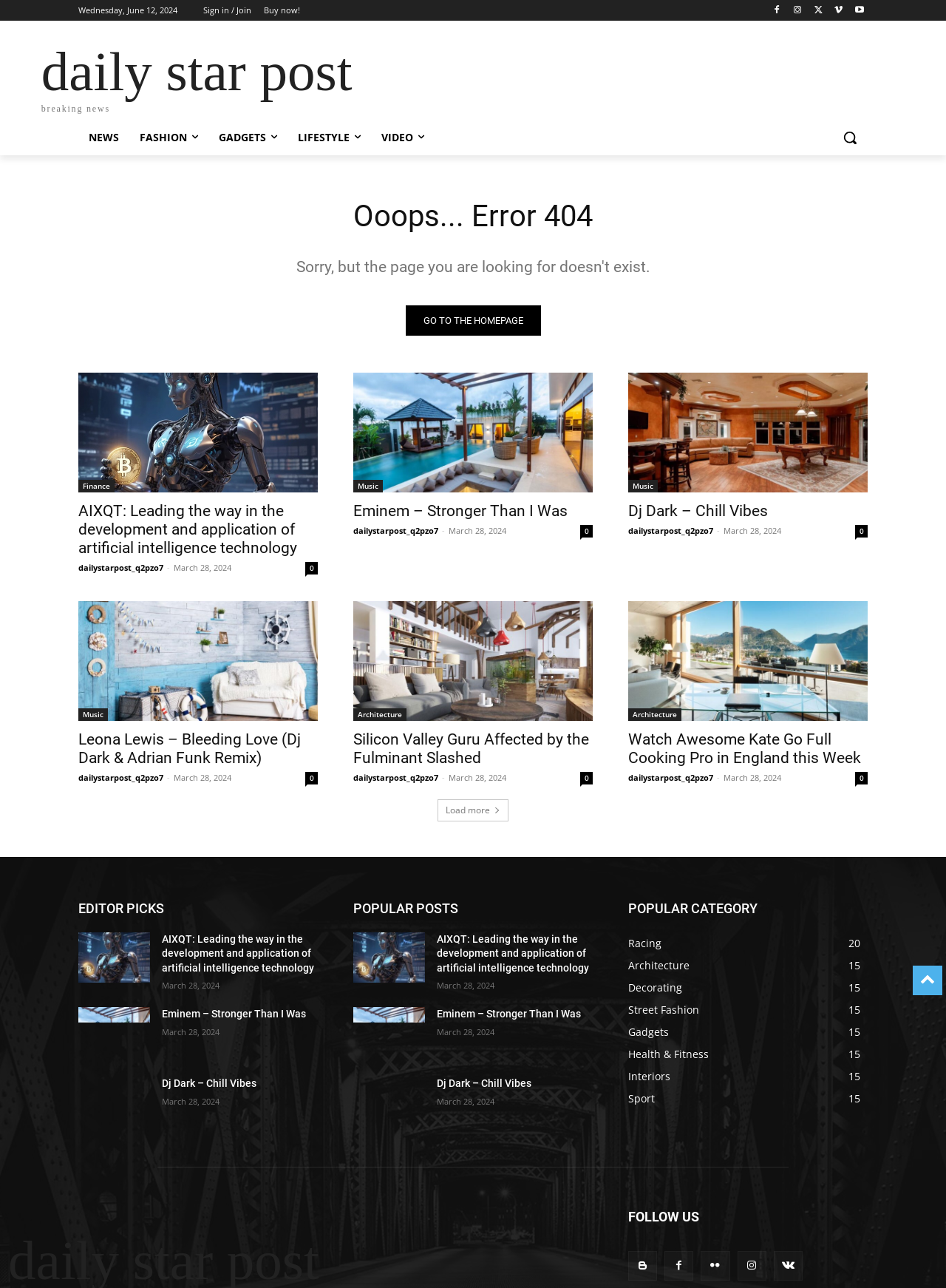Please respond to the question with a concise word or phrase:
What is the error message on the page?

Ooops... Error 404